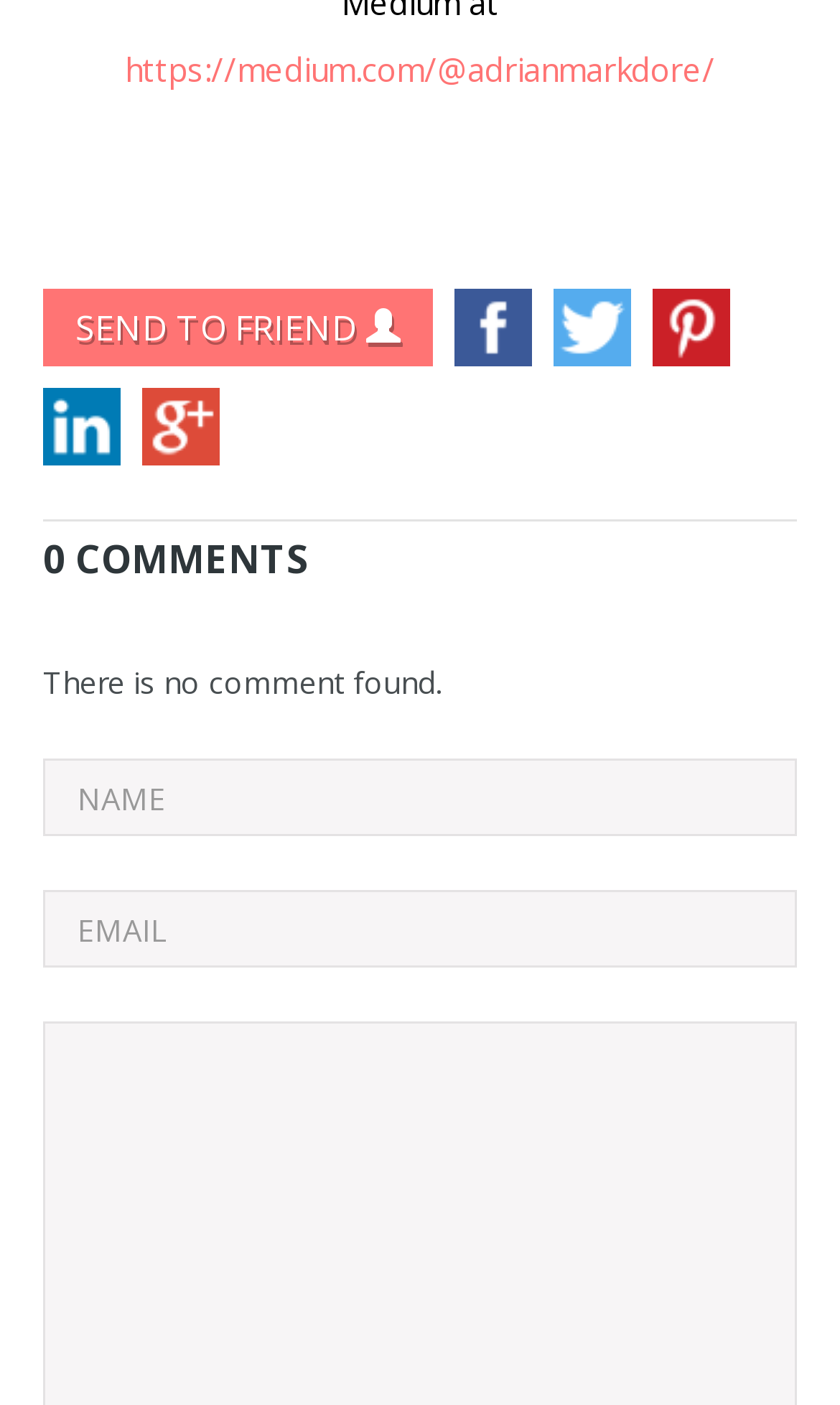Pinpoint the bounding box coordinates of the clickable area needed to execute the instruction: "share on facebook". The coordinates should be specified as four float numbers between 0 and 1, i.e., [left, top, right, bottom].

[0.541, 0.205, 0.633, 0.26]